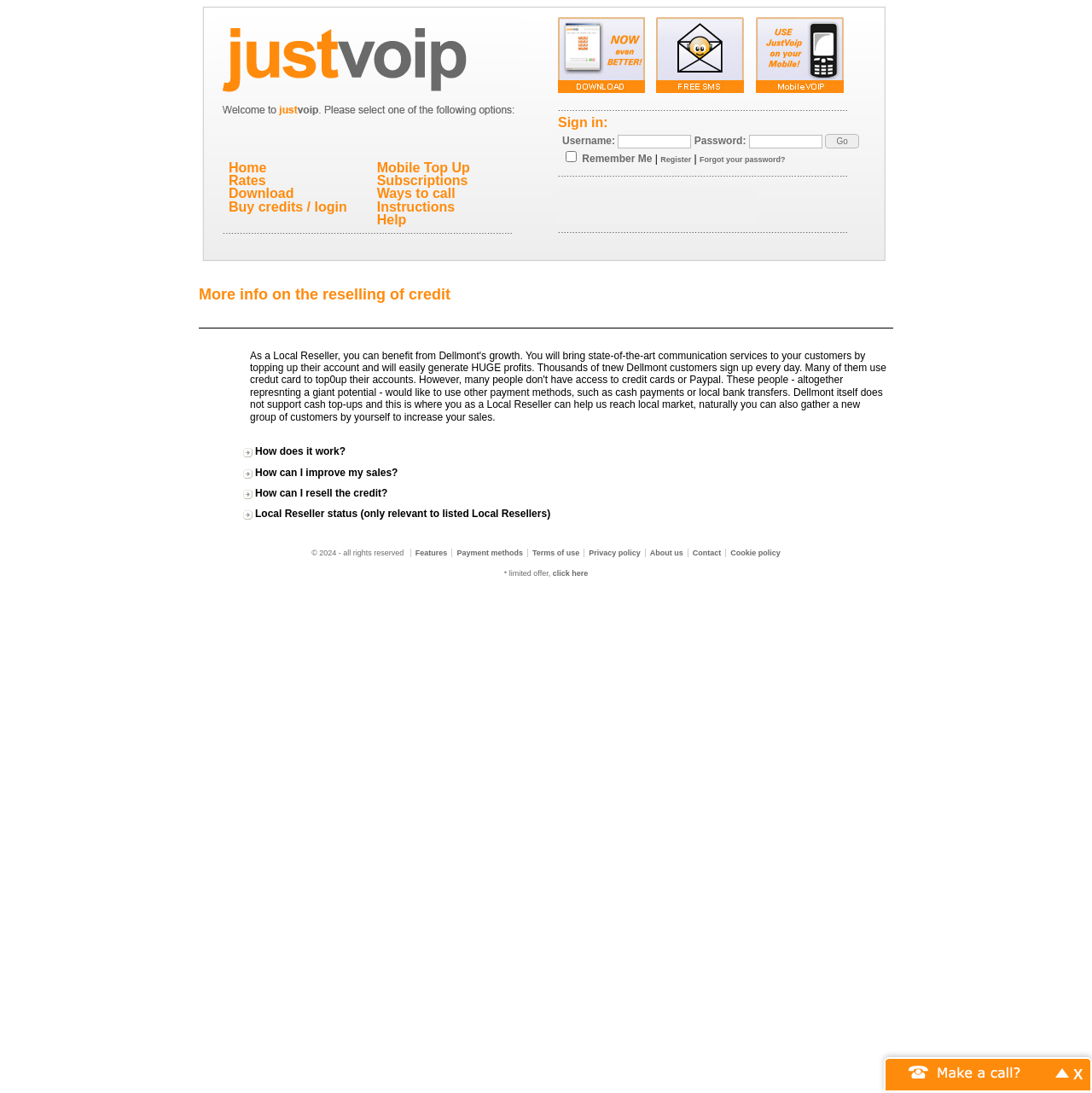Locate the bounding box coordinates of the clickable part needed for the task: "Enter username".

[0.566, 0.123, 0.633, 0.136]